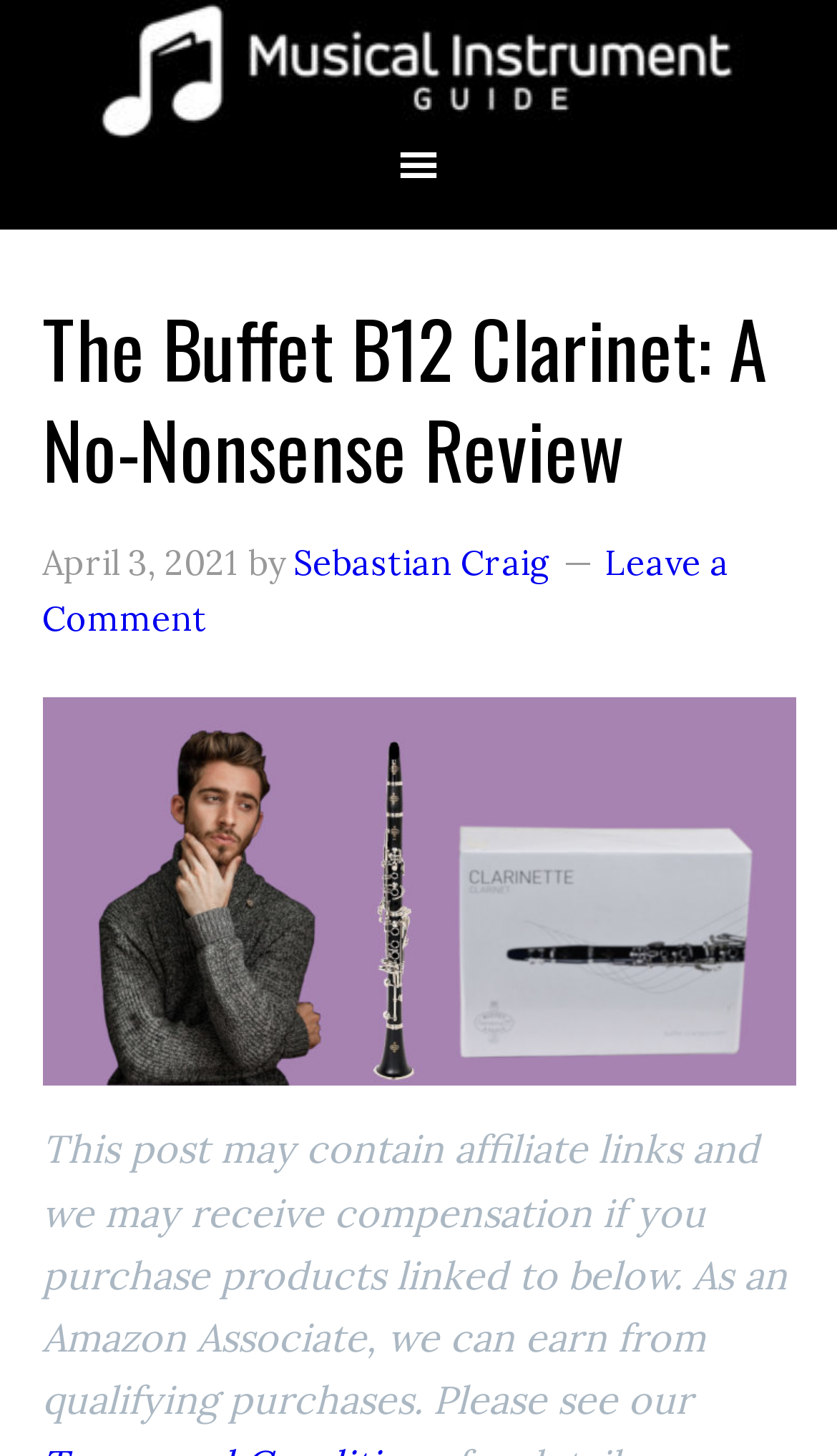Using the provided description Leave a Comment, find the bounding box coordinates for the UI element. Provide the coordinates in (top-left x, top-left y, bottom-right x, bottom-right y) format, ensuring all values are between 0 and 1.

[0.05, 0.371, 0.871, 0.439]